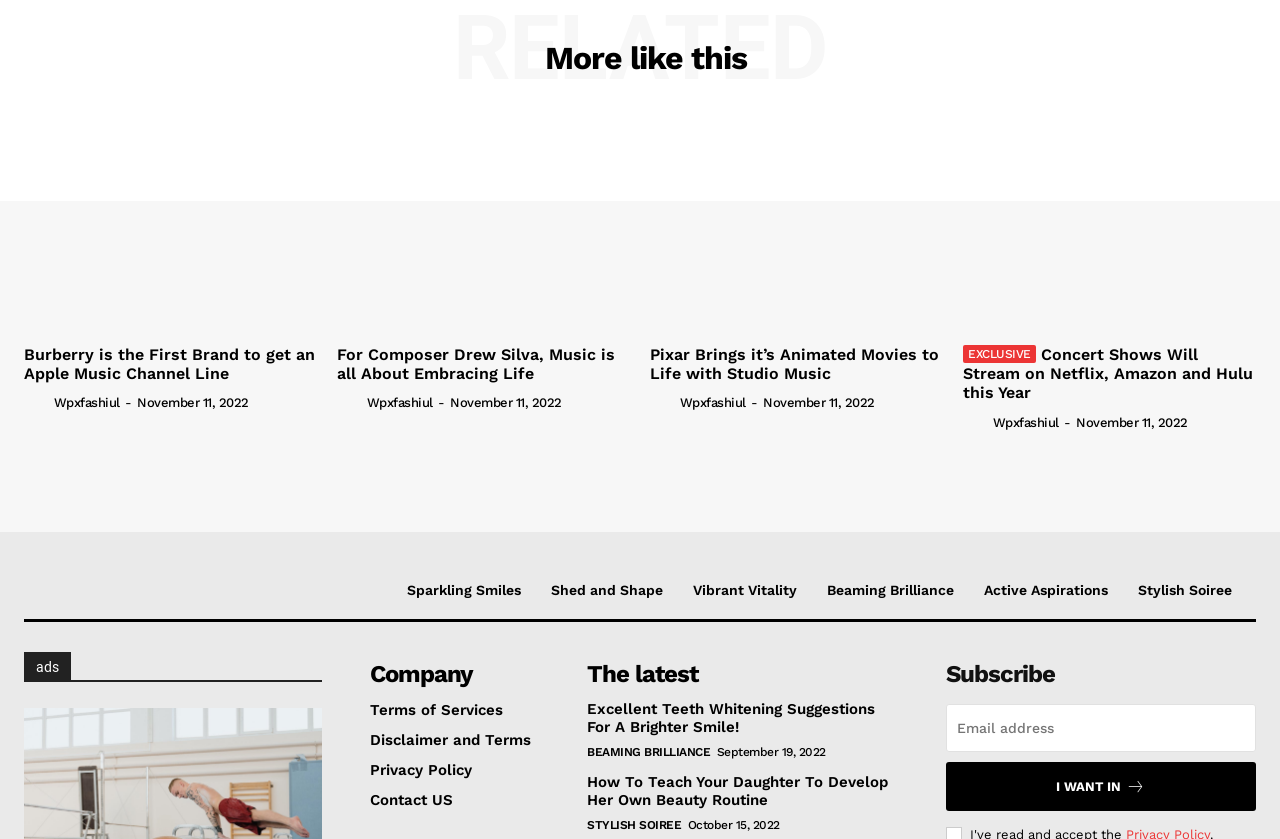Locate the bounding box coordinates of the UI element described by: "wpxfashiul". The bounding box coordinates should consist of four float numbers between 0 and 1, i.e., [left, top, right, bottom].

[0.286, 0.471, 0.338, 0.489]